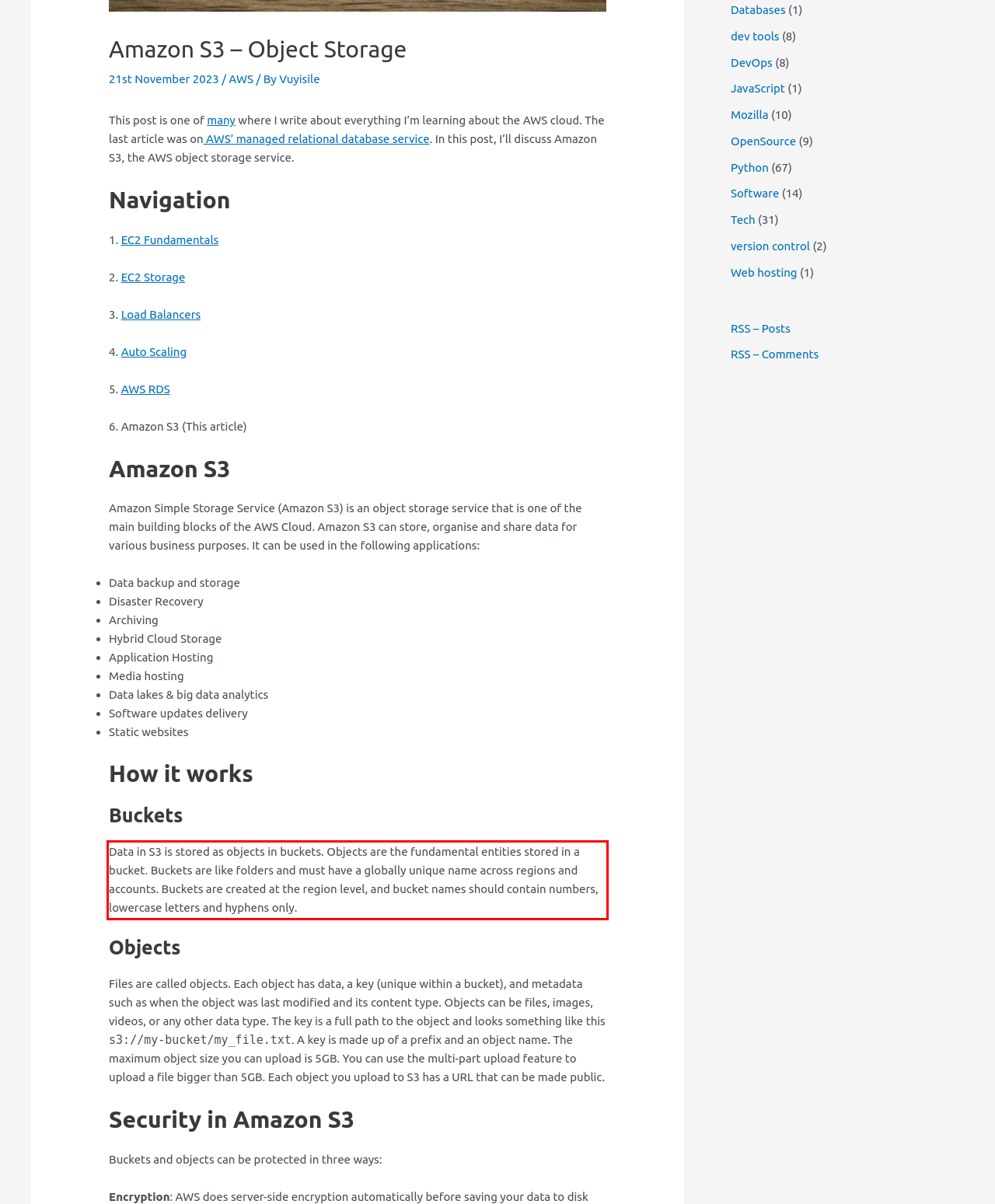You have a screenshot of a webpage with a UI element highlighted by a red bounding box. Use OCR to obtain the text within this highlighted area.

Data in S3 is stored as objects in buckets. Objects are the fundamental entities stored in a bucket. Buckets are like folders and must have a globally unique name across regions and accounts. Buckets are created at the region level, and bucket names should contain numbers, lowercase letters and hyphens only.